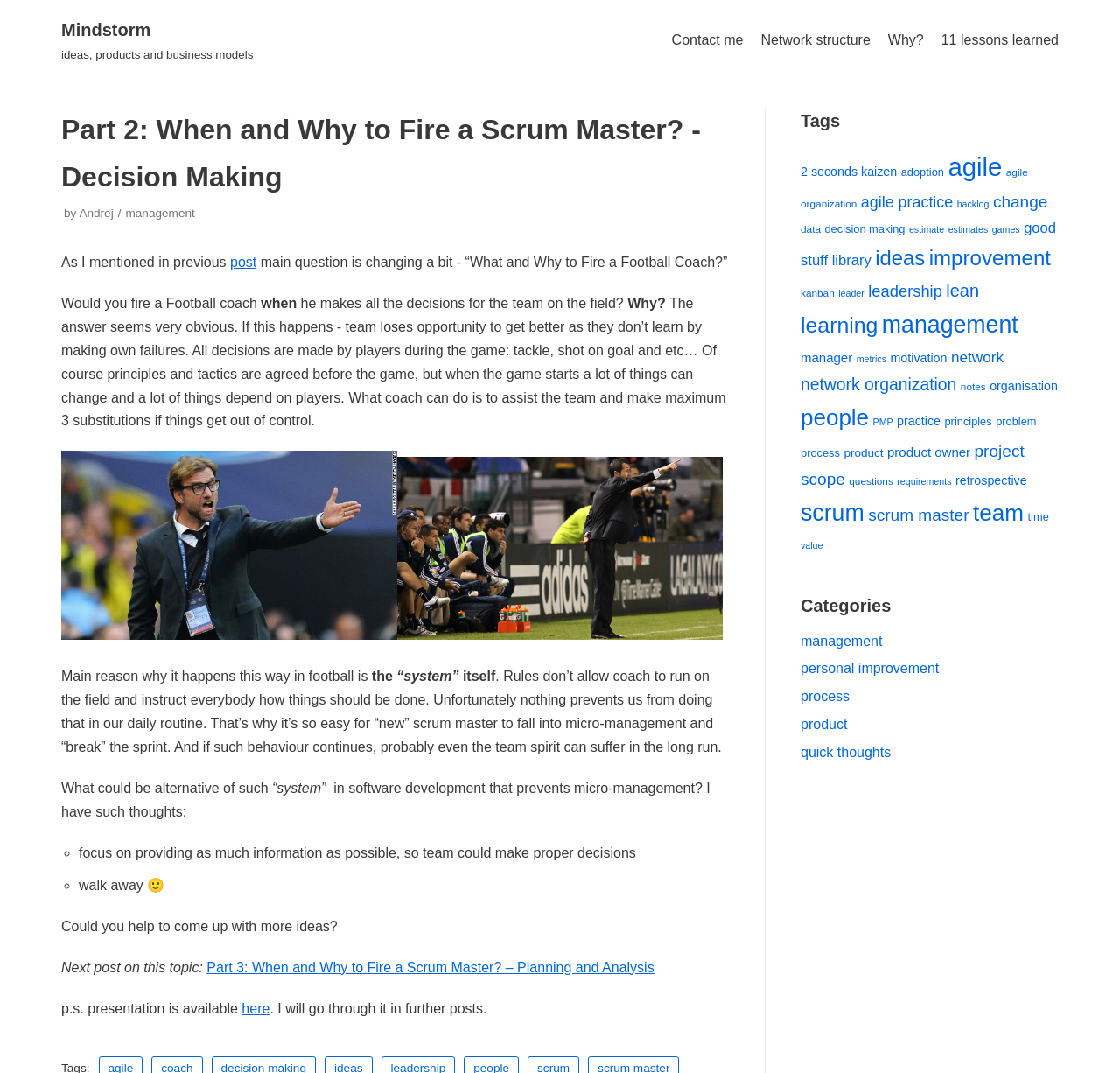Determine the bounding box coordinates for the UI element described. Format the coordinates as (top-left x, top-left y, bottom-right x, bottom-right y) and ensure all values are between 0 and 1. Element description: Contact me

[0.6, 0.027, 0.664, 0.048]